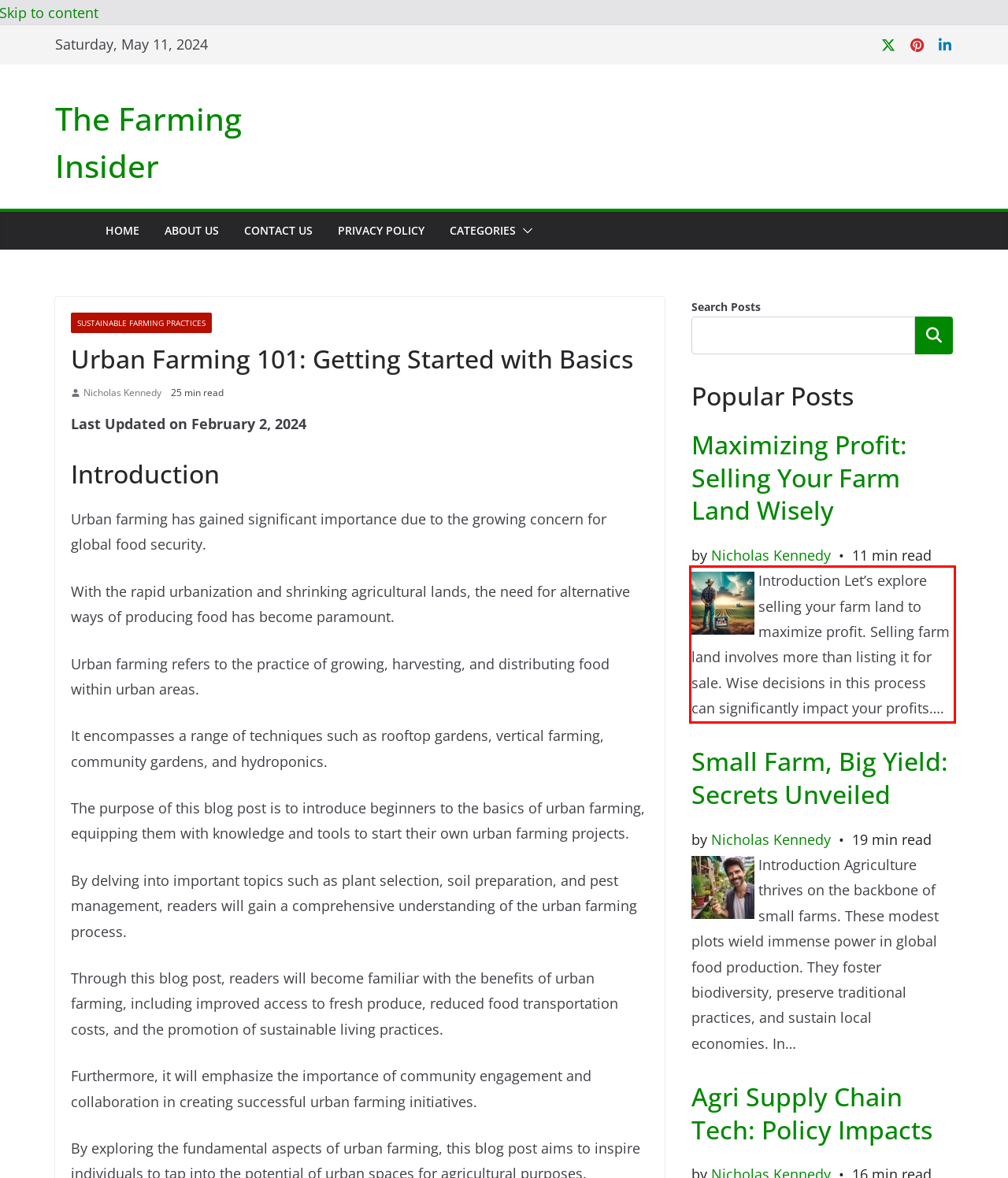You have a screenshot of a webpage, and there is a red bounding box around a UI element. Utilize OCR to extract the text within this red bounding box.

Introduction Let’s explore selling your farm land to maximize profit. Selling farm land involves more than listing it for sale. Wise decisions in this process can significantly impact your profits….